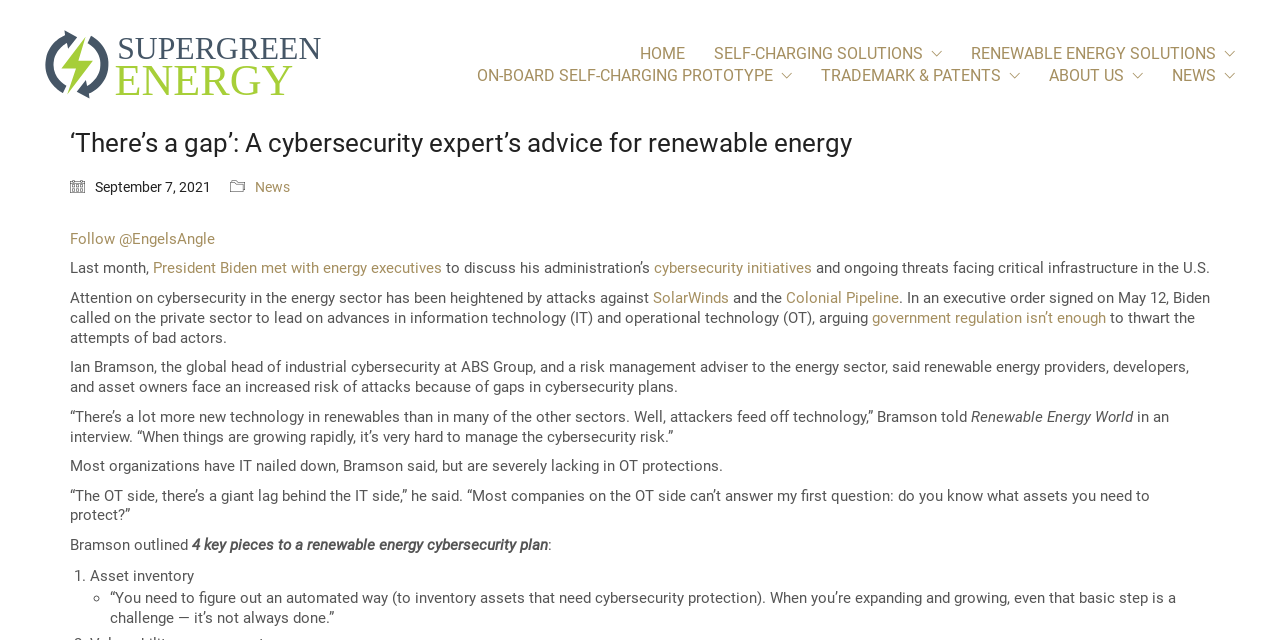Determine the bounding box coordinates of the element that should be clicked to execute the following command: "Visit 'Renewable Energy World'".

[0.759, 0.637, 0.888, 0.665]